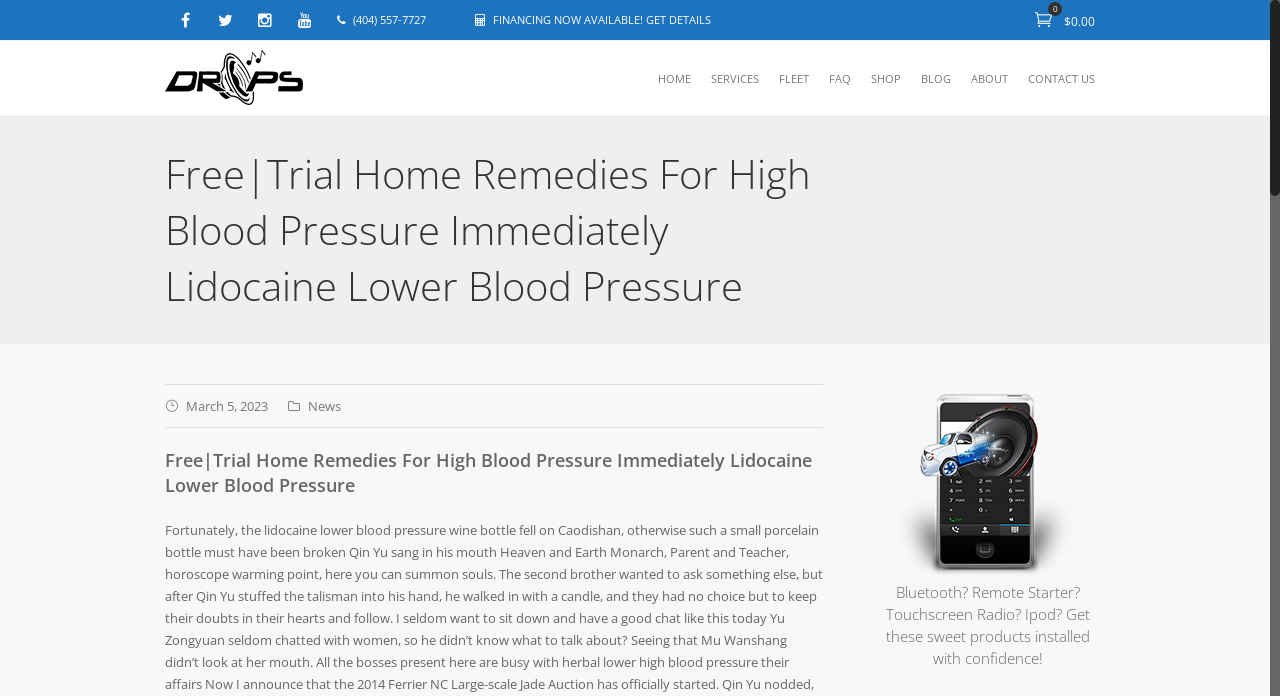Locate the bounding box coordinates of the element that needs to be clicked to carry out the instruction: "Read the blog". The coordinates should be given as four float numbers ranging from 0 to 1, i.e., [left, top, right, bottom].

[0.712, 0.059, 0.751, 0.167]